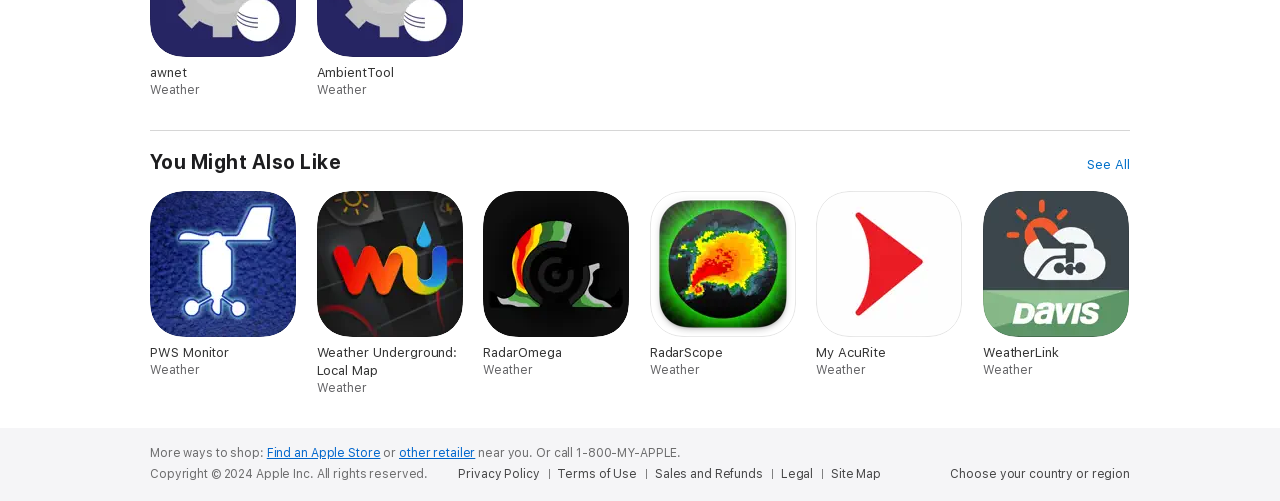Please identify the bounding box coordinates of the clickable element to fulfill the following instruction: "Find an Apple Store". The coordinates should be four float numbers between 0 and 1, i.e., [left, top, right, bottom].

[0.208, 0.89, 0.297, 0.918]